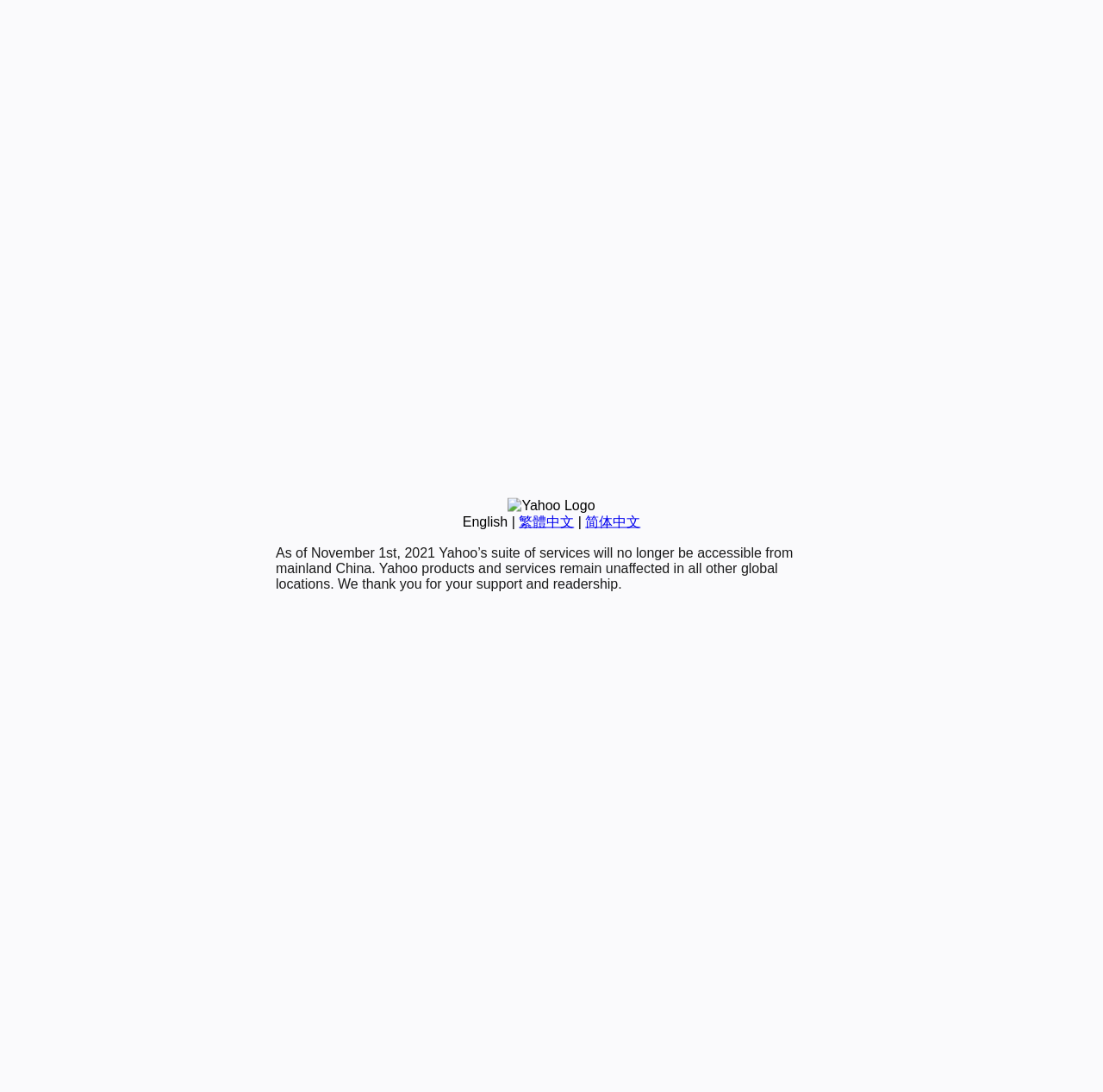Using the description: "English", identify the bounding box of the corresponding UI element in the screenshot.

[0.419, 0.471, 0.46, 0.484]